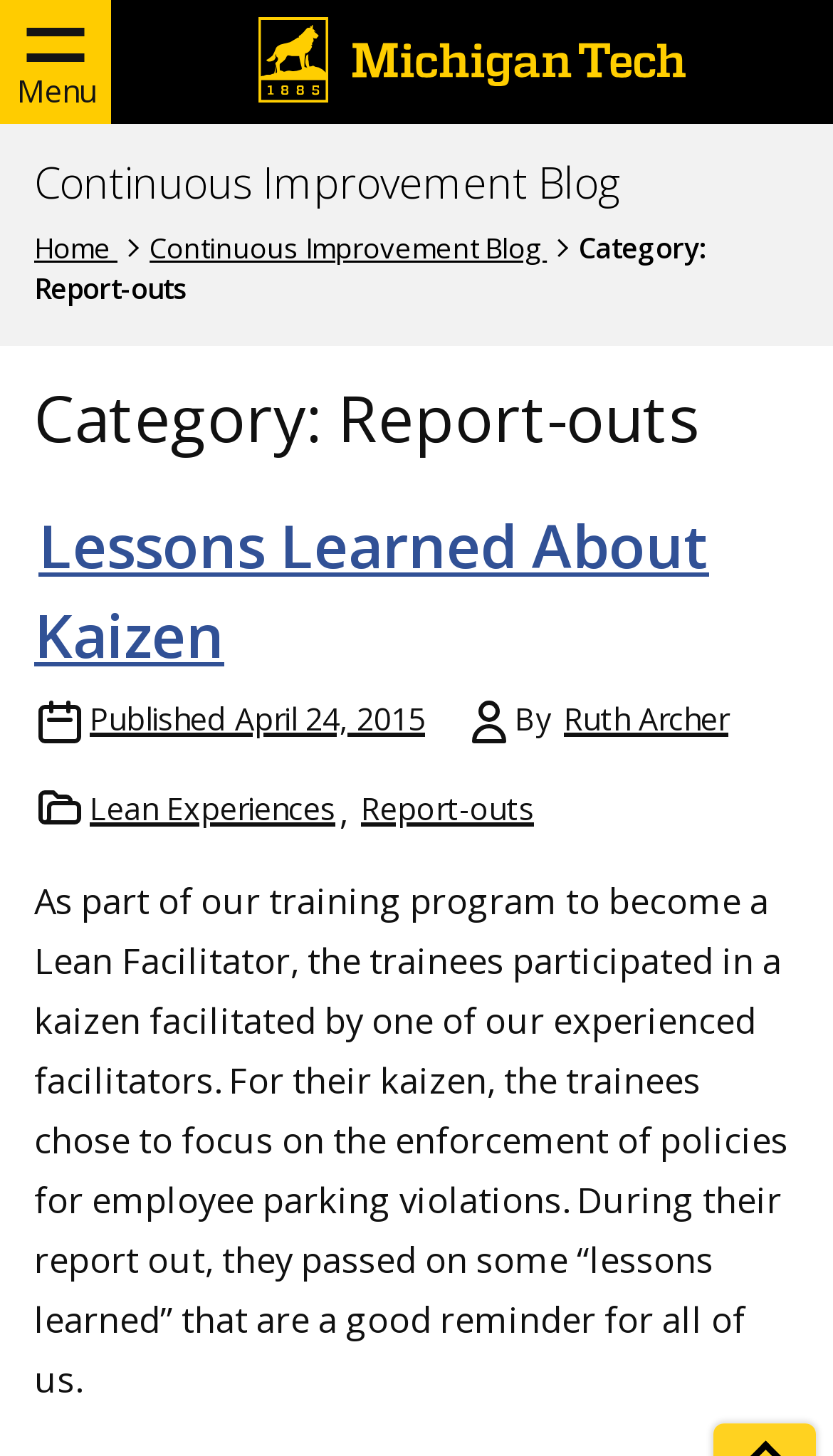Pinpoint the bounding box coordinates of the area that should be clicked to complete the following instruction: "Search for something". The coordinates must be given as four float numbers between 0 and 1, i.e., [left, top, right, bottom].

None